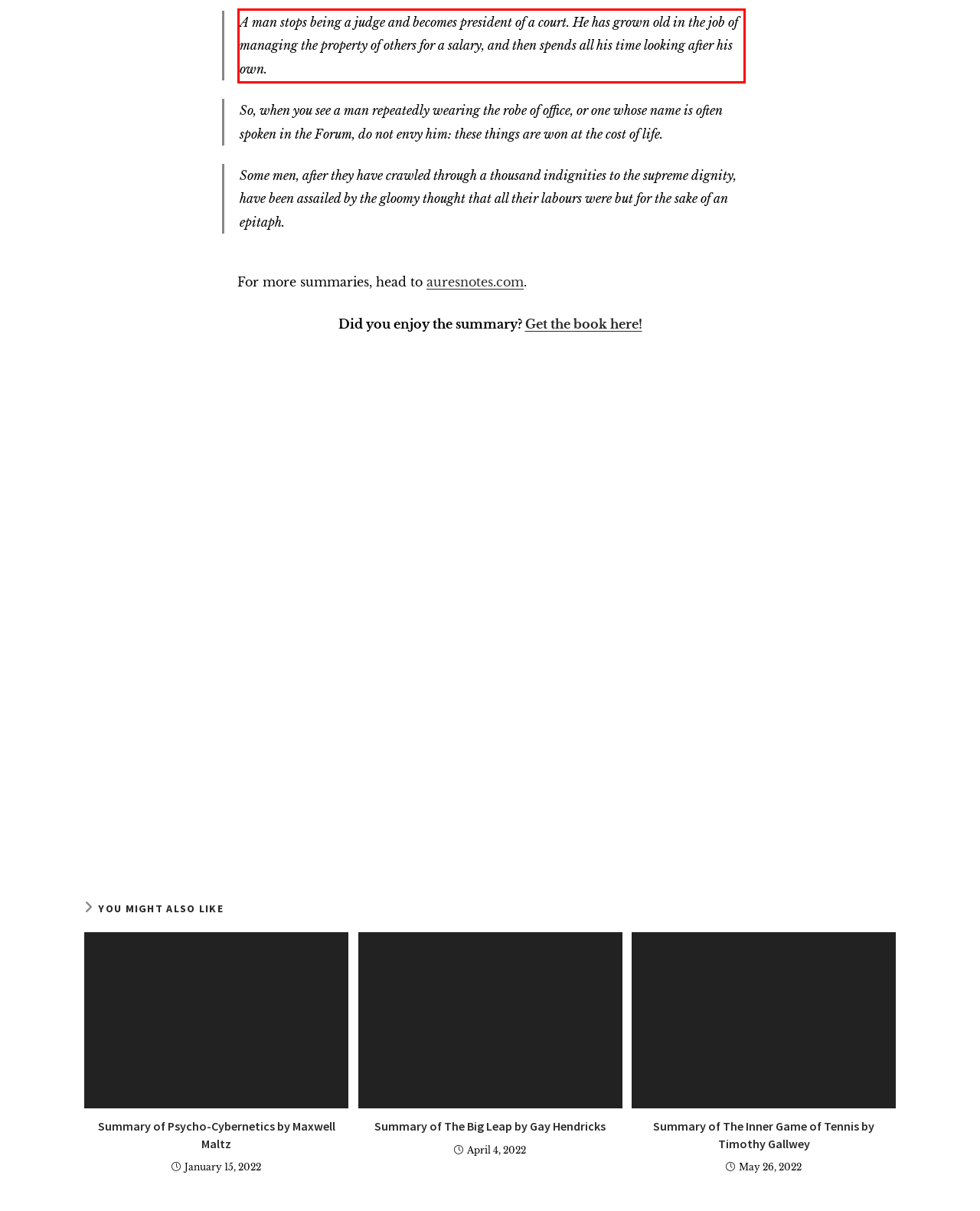You are provided with a screenshot of a webpage that includes a red bounding box. Extract and generate the text content found within the red bounding box.

A man stops being a judge and becomes president of a court. He has grown old in the job of managing the property of others for a salary, and then spends all his time looking after his own.